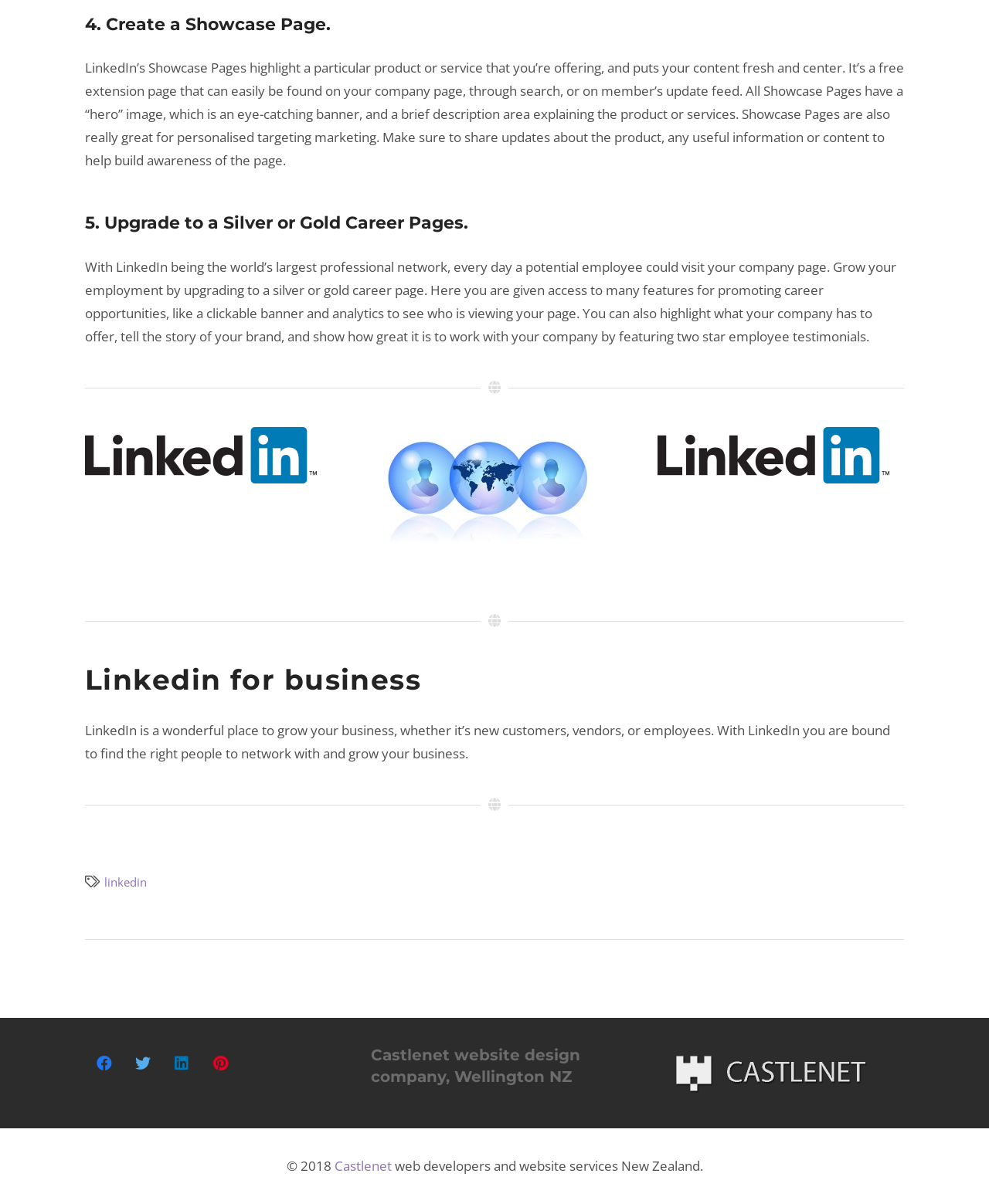Please find the bounding box for the following UI element description. Provide the coordinates in (top-left x, top-left y, bottom-right x, bottom-right y) format, with values between 0 and 1: 读秘密花园心得感悟五篇

None